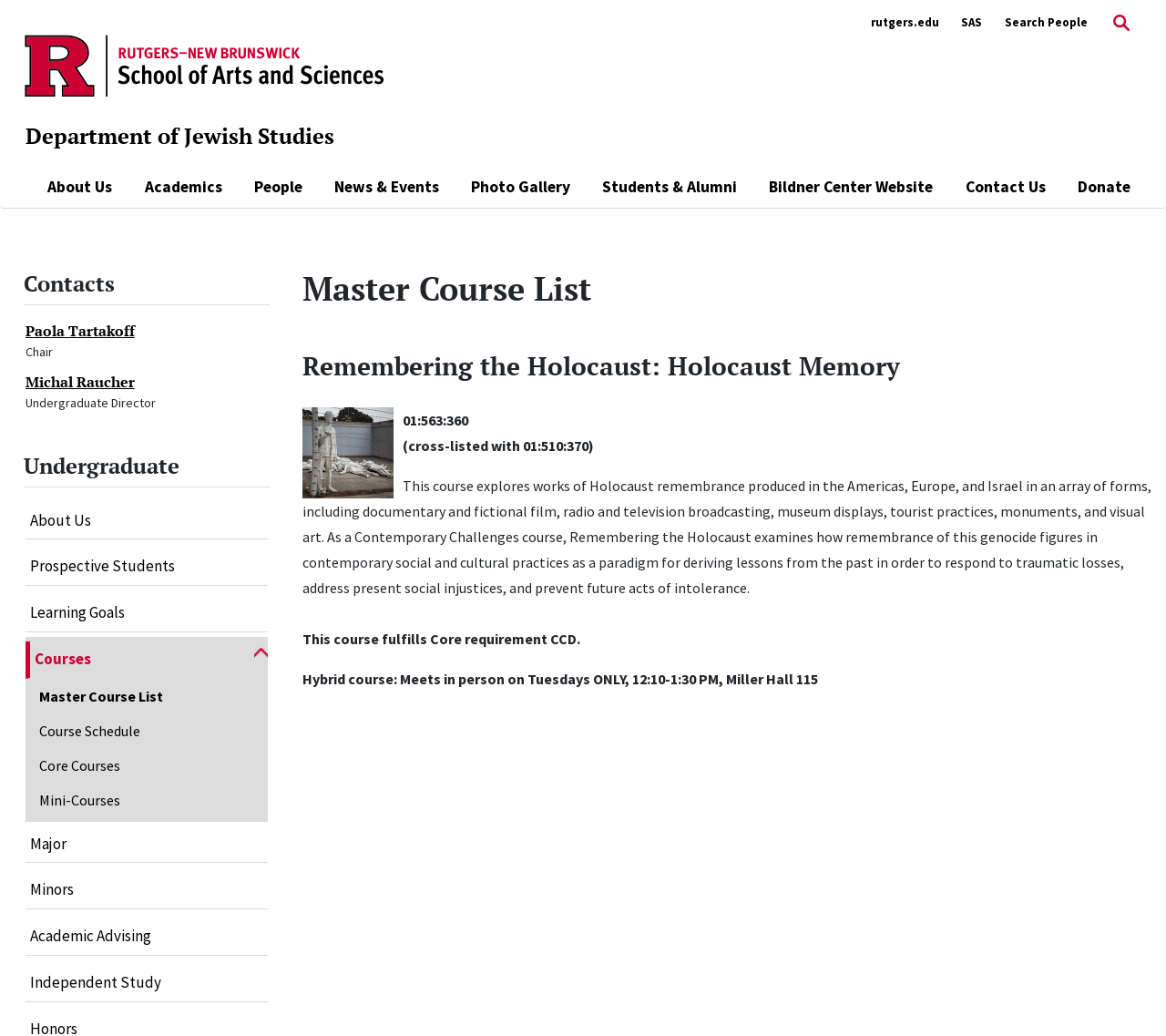Please find and generate the text of the main heading on the webpage.

Master Course List